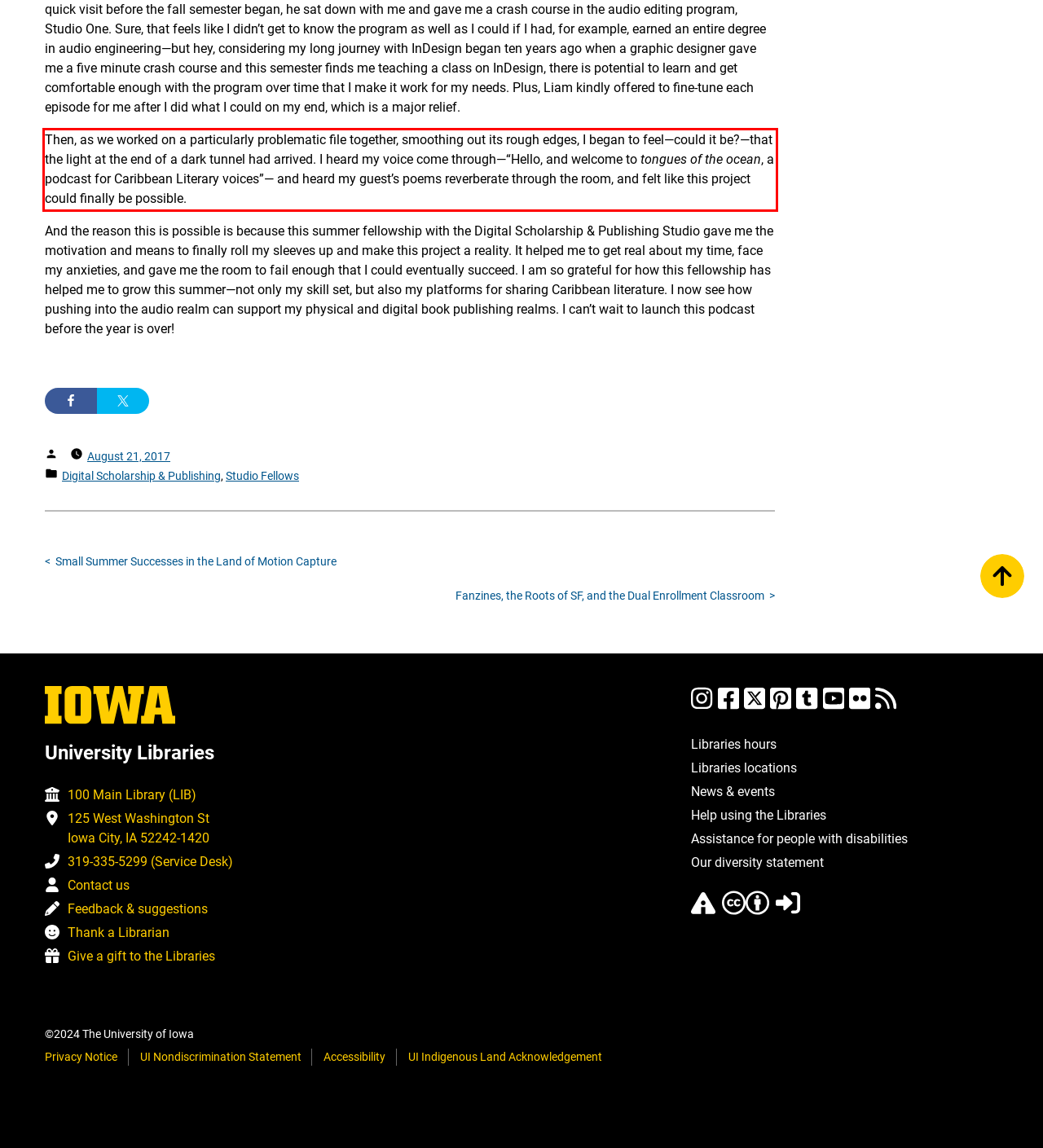You are given a screenshot with a red rectangle. Identify and extract the text within this red bounding box using OCR.

Then, as we worked on a particularly problematic file together, smoothing out its rough edges, I began to feel—could it be?—that the light at the end of a dark tunnel had arrived. I heard my voice come through—“Hello, and welcome to tongues of the ocean, a podcast for Caribbean Literary voices”— and heard my guest’s poems reverberate through the room, and felt like this project could finally be possible.